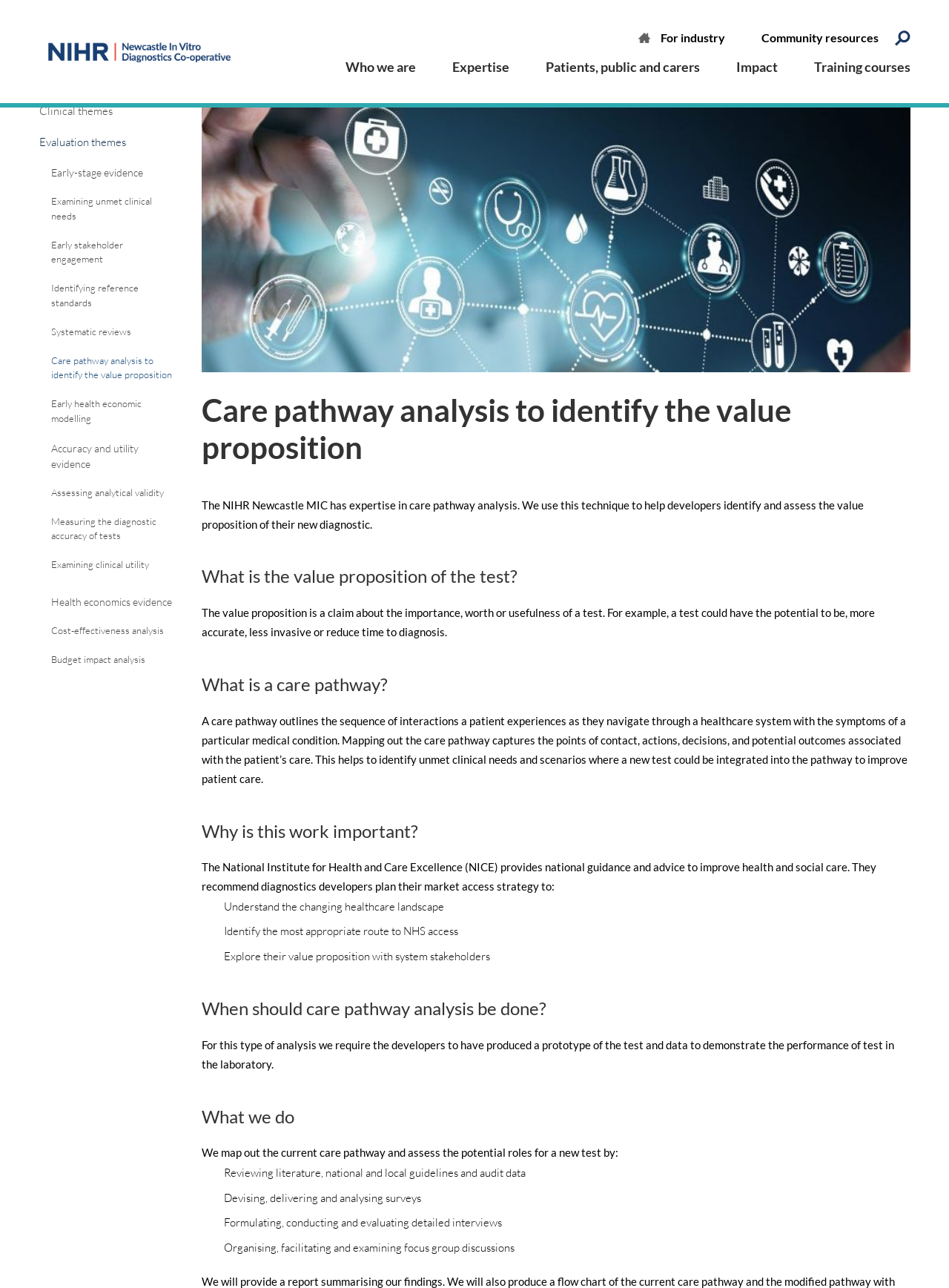Specify the bounding box coordinates for the region that must be clicked to perform the given instruction: "Click the 'What is the value proposition of the test?' heading".

[0.212, 0.438, 0.959, 0.457]